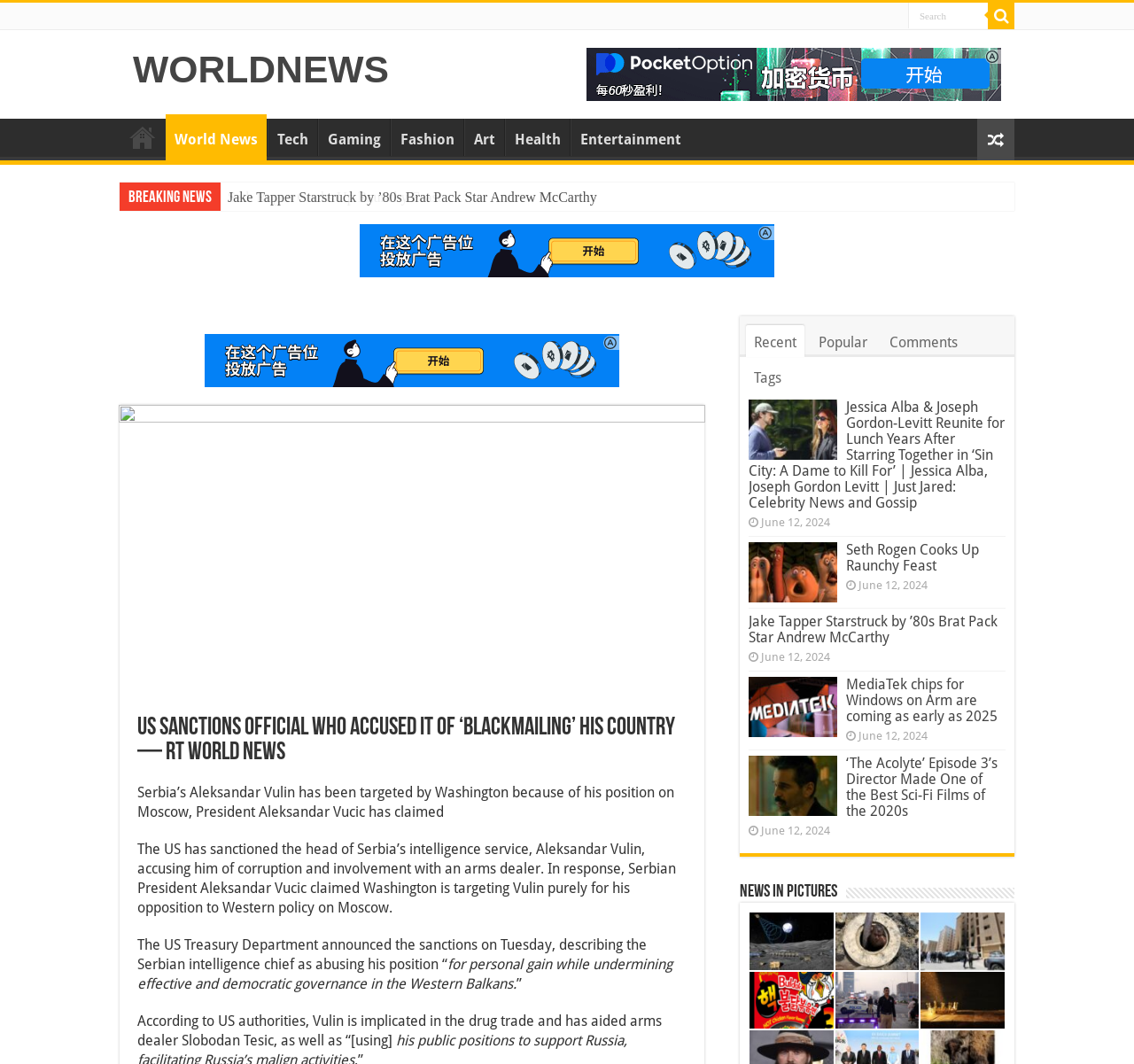Please pinpoint the bounding box coordinates for the region I should click to adhere to this instruction: "Read the article about US sanctions on Serbia".

[0.121, 0.673, 0.605, 0.719]